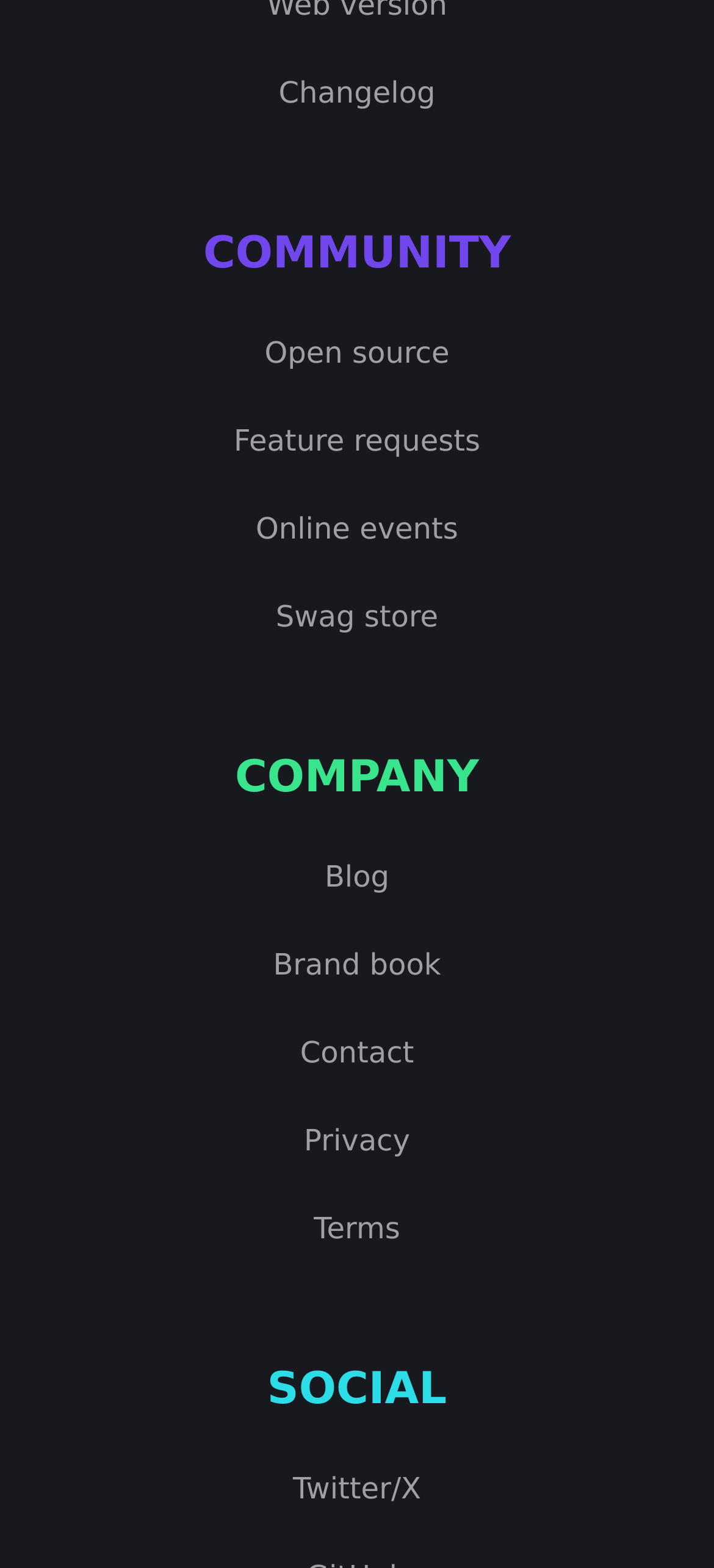Give a one-word or short-phrase answer to the following question: 
What is the last link on the webpage?

Twitter/X